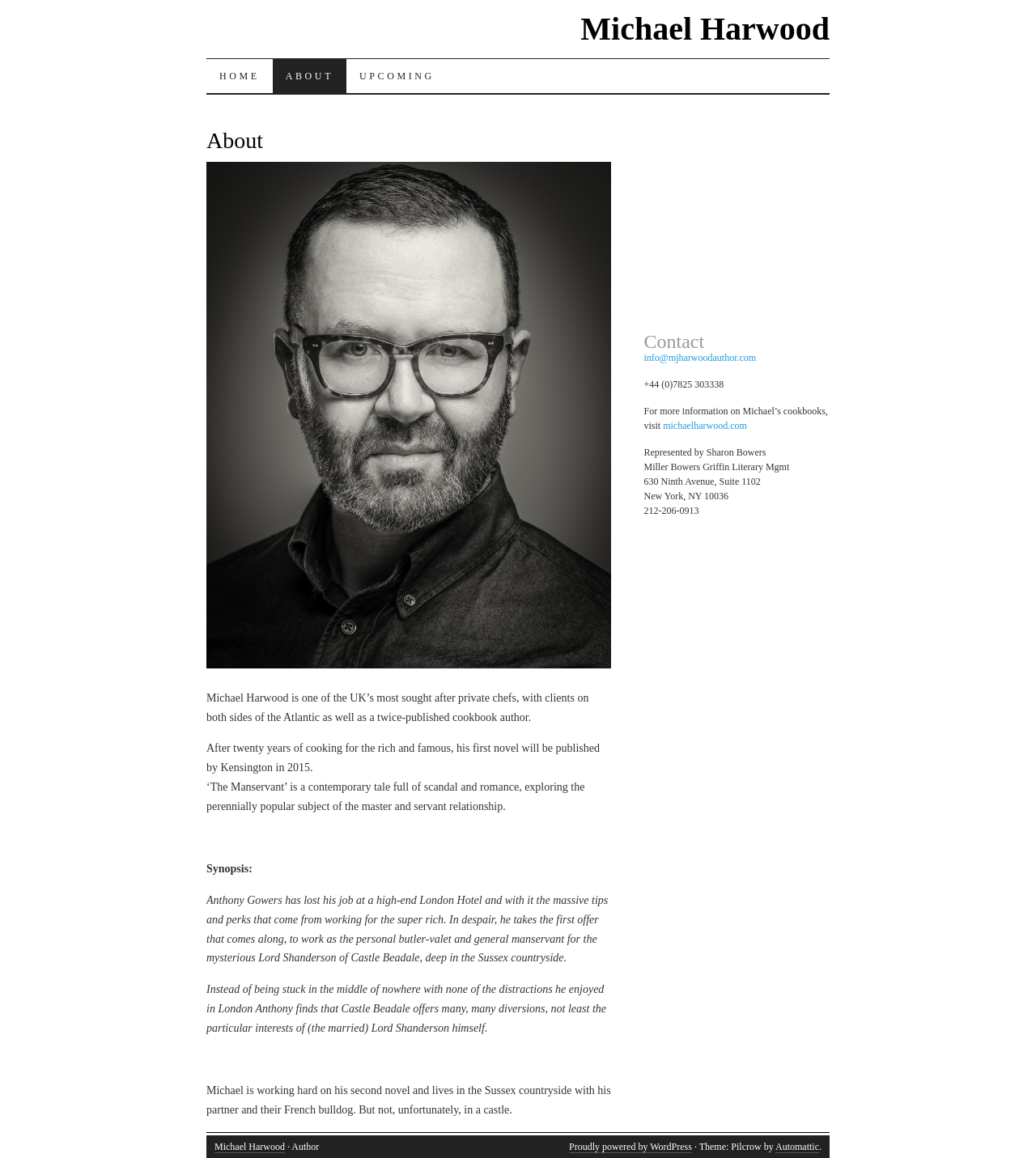Who represents Michael Harwood for literary management?
Provide a detailed answer to the question, using the image to inform your response.

According to the webpage, Michael Harwood is 'Represented by Sharon Bowers' for literary management, which is part of Miller Bowers Griffin Literary Mgmt.